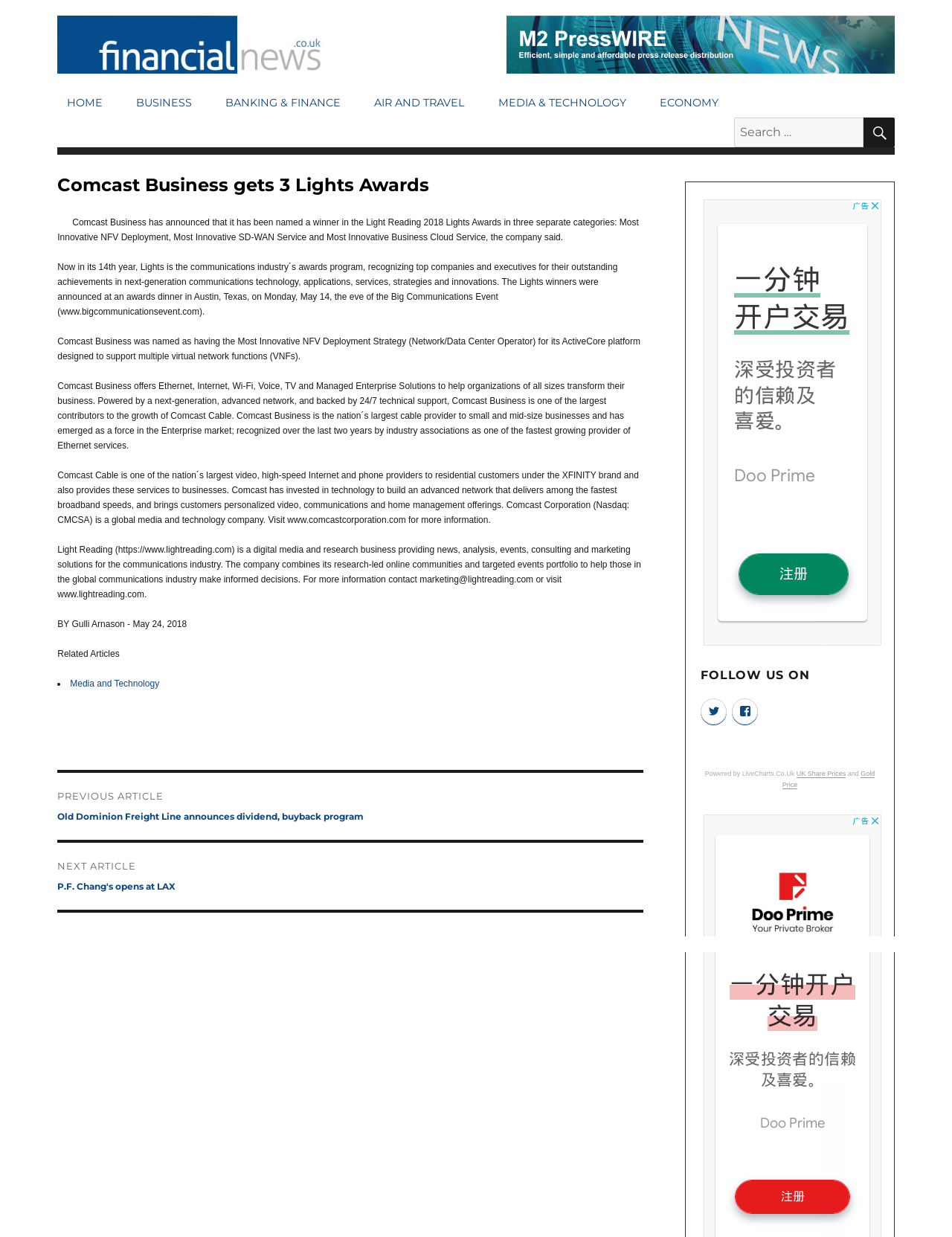Please answer the following question using a single word or phrase: 
What is the name of the company that won the Lights Awards?

Comcast Business